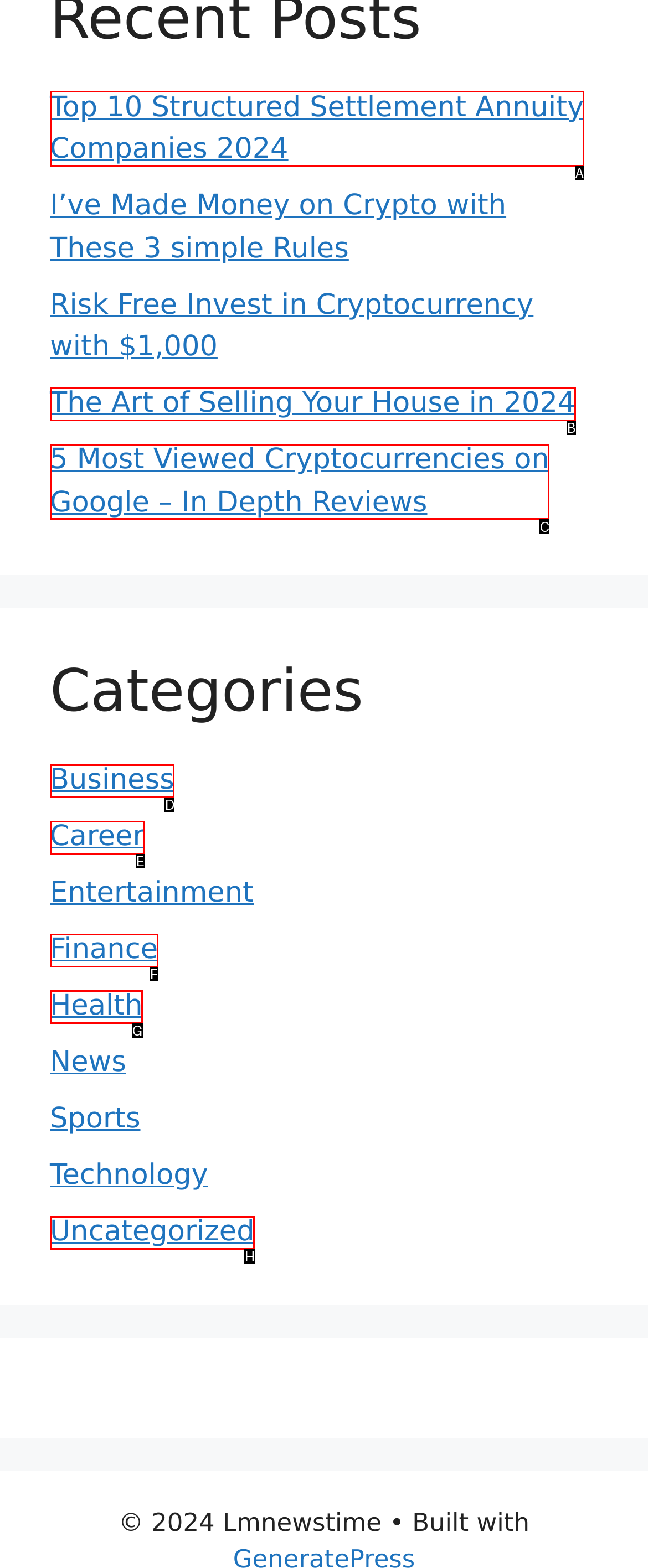Provide the letter of the HTML element that you need to click on to perform the task: Search.
Answer with the letter corresponding to the correct option.

None